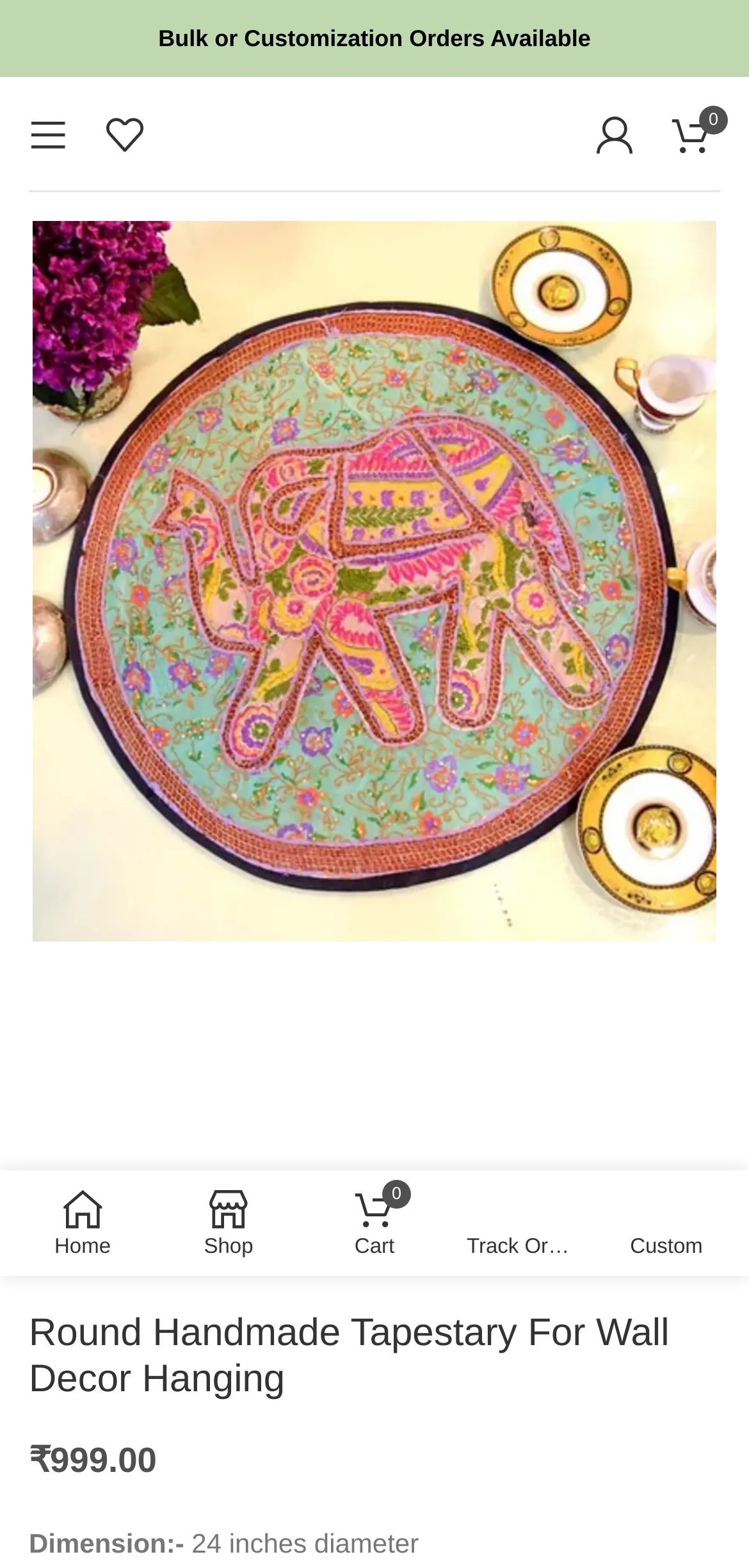Using the given description, provide the bounding box coordinates formatted as (top-left x, top-left y, bottom-right x, bottom-right y), with all values being floating point numbers between 0 and 1. Description: Shop

[0.208, 0.752, 0.403, 0.808]